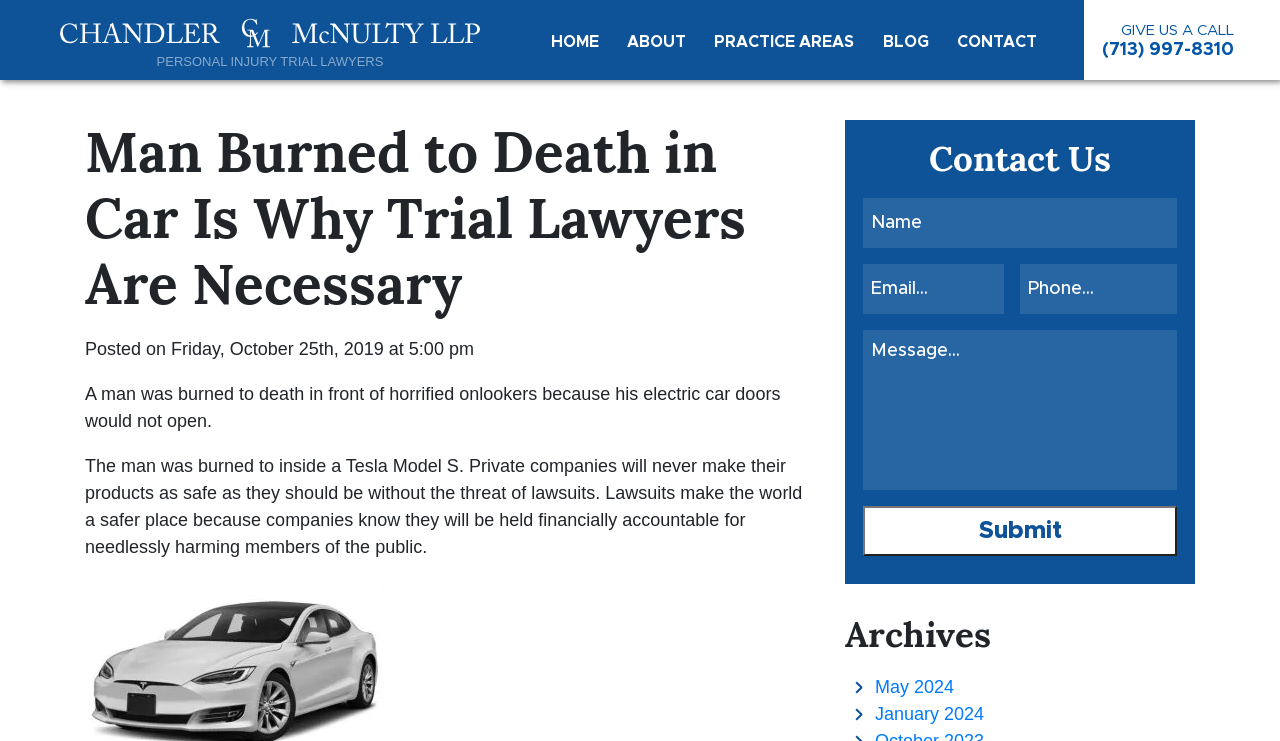Identify the bounding box coordinates of the element that should be clicked to fulfill this task: "Click the 'Submit' button". The coordinates should be provided as four float numbers between 0 and 1, i.e., [left, top, right, bottom].

[0.674, 0.683, 0.92, 0.751]